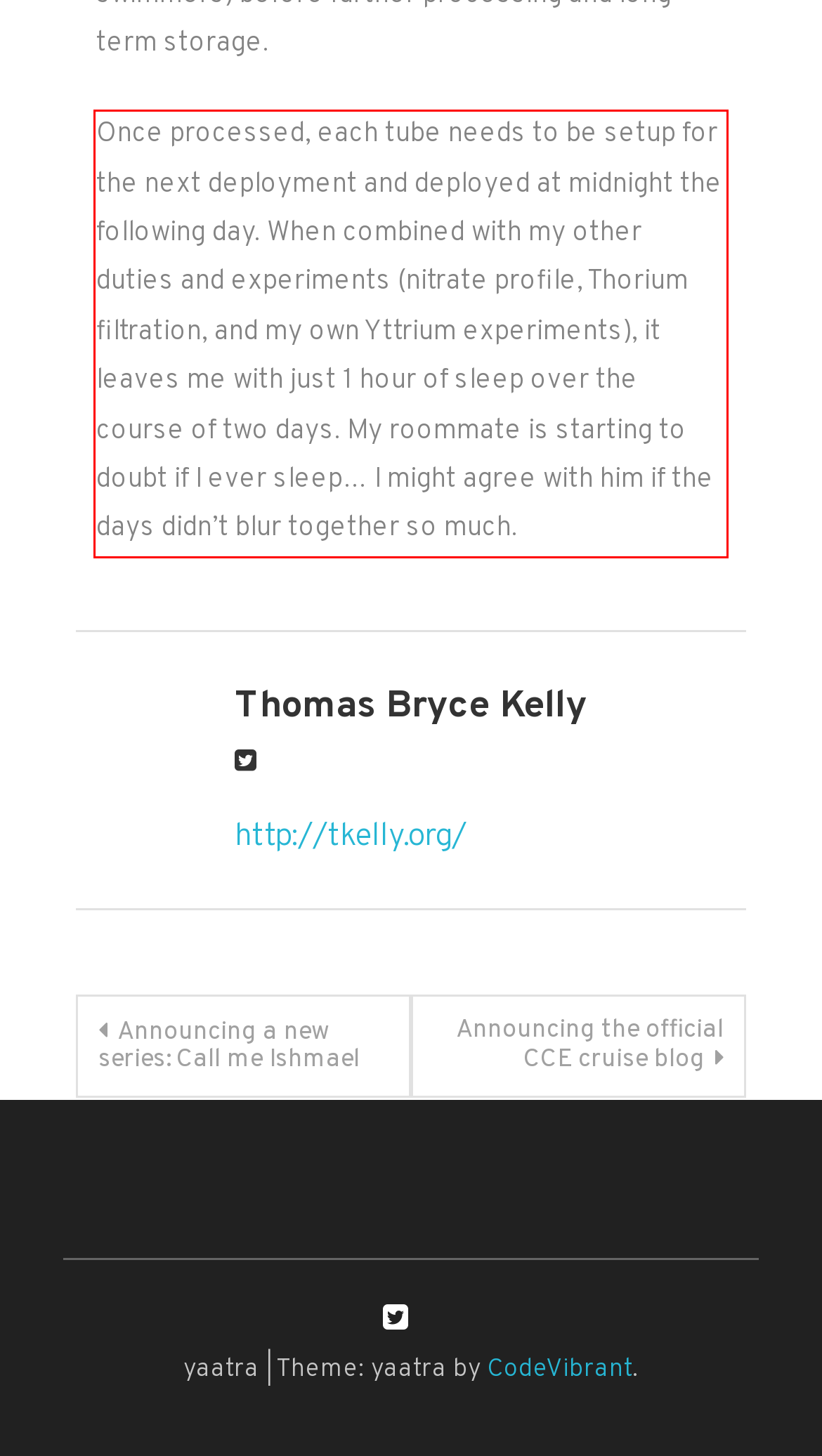Observe the screenshot of the webpage that includes a red rectangle bounding box. Conduct OCR on the content inside this red bounding box and generate the text.

Once processed, each tube needs to be setup for the next deployment and deployed at midnight the following day. When combined with my other duties and experiments (nitrate profile, Thorium filtration, and my own Yttrium experiments), it leaves me with just 1 hour of sleep over the course of two days. My roommate is starting to doubt if I ever sleep… I might agree with him if the days didn’t blur together so much.